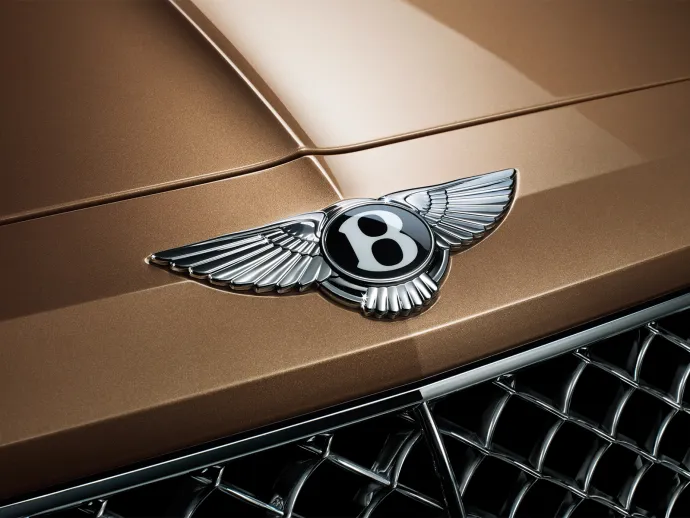Offer a detailed narrative of the scene depicted in the image.

The image features a close-up of the iconic Bentley emblem, prominently displayed on the hood of a luxury vehicle. The emblem consists of a black 'B' surrounded by elegant silver wings, symbolizing speed and grandeur. The car's surface is finished in a rich, metallic bronze, enhancing the sophisticated and luxurious feel of the vehicle. Beneath the emblem, a meticulously crafted grille adds to the vehicle's premium appeal, showcasing Bentley's commitment to craftsmanship and design excellence. This striking visual encapsulates the essence of the Bentley brand, known for its blend of performance and opulence.